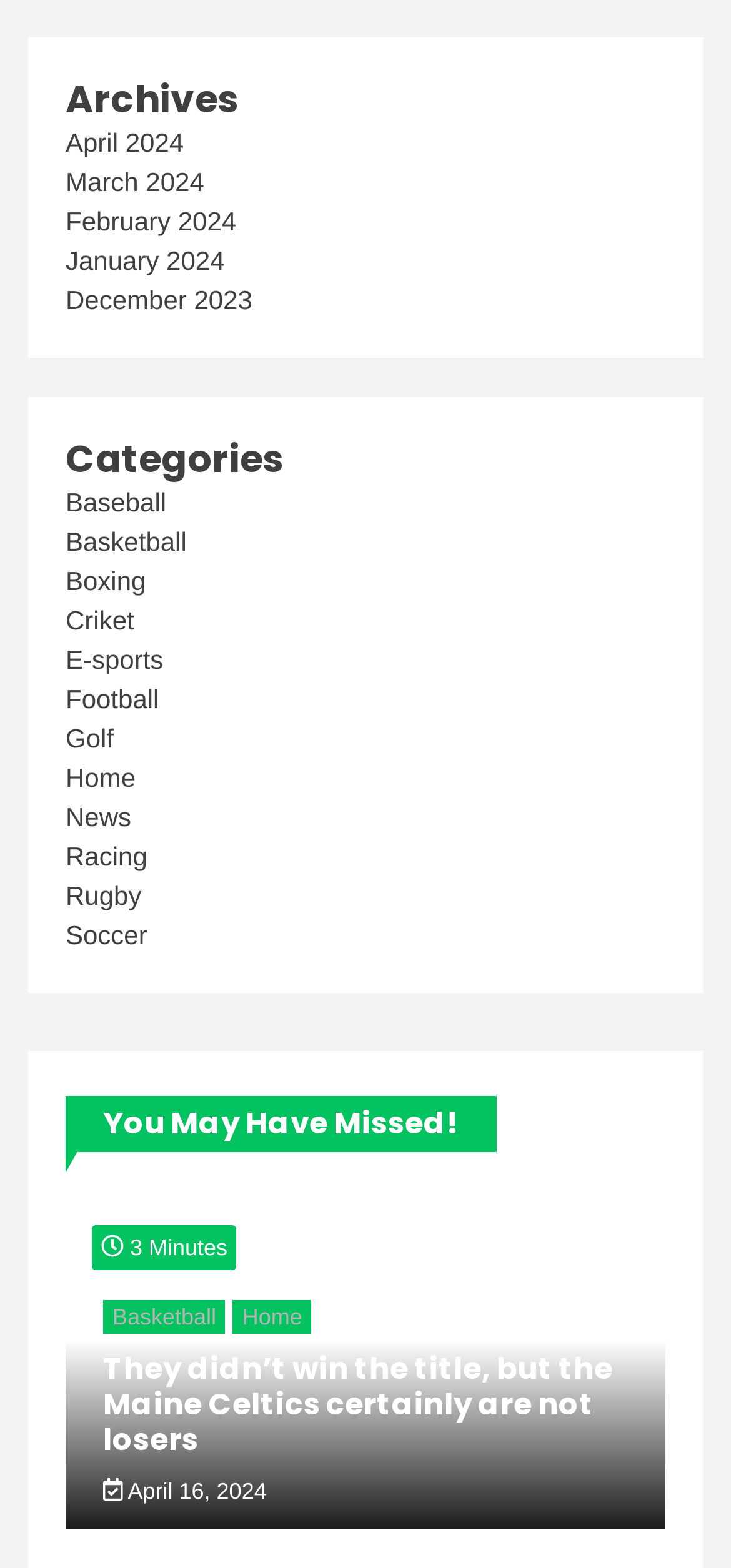Utilize the information from the image to answer the question in detail:
What is the date of the article 'They didn’t win the title'?

The date of the article 'They didn’t win the title, but the Maine Celtics certainly are not losers' is mentioned as April 16, 2024, which is provided below the article title.